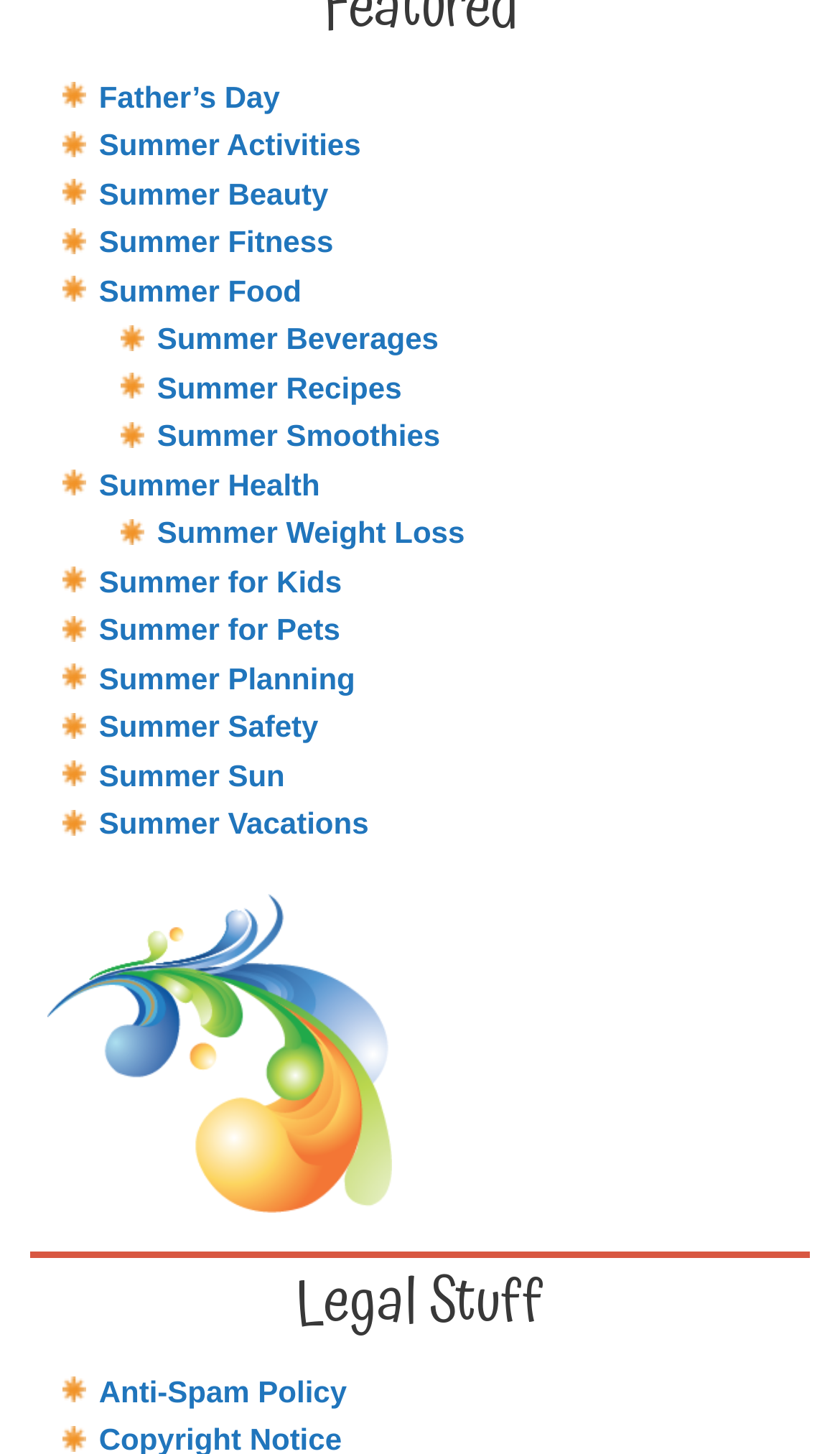How many summer-related categories are there?
Using the image, provide a concise answer in one word or a short phrase.

14